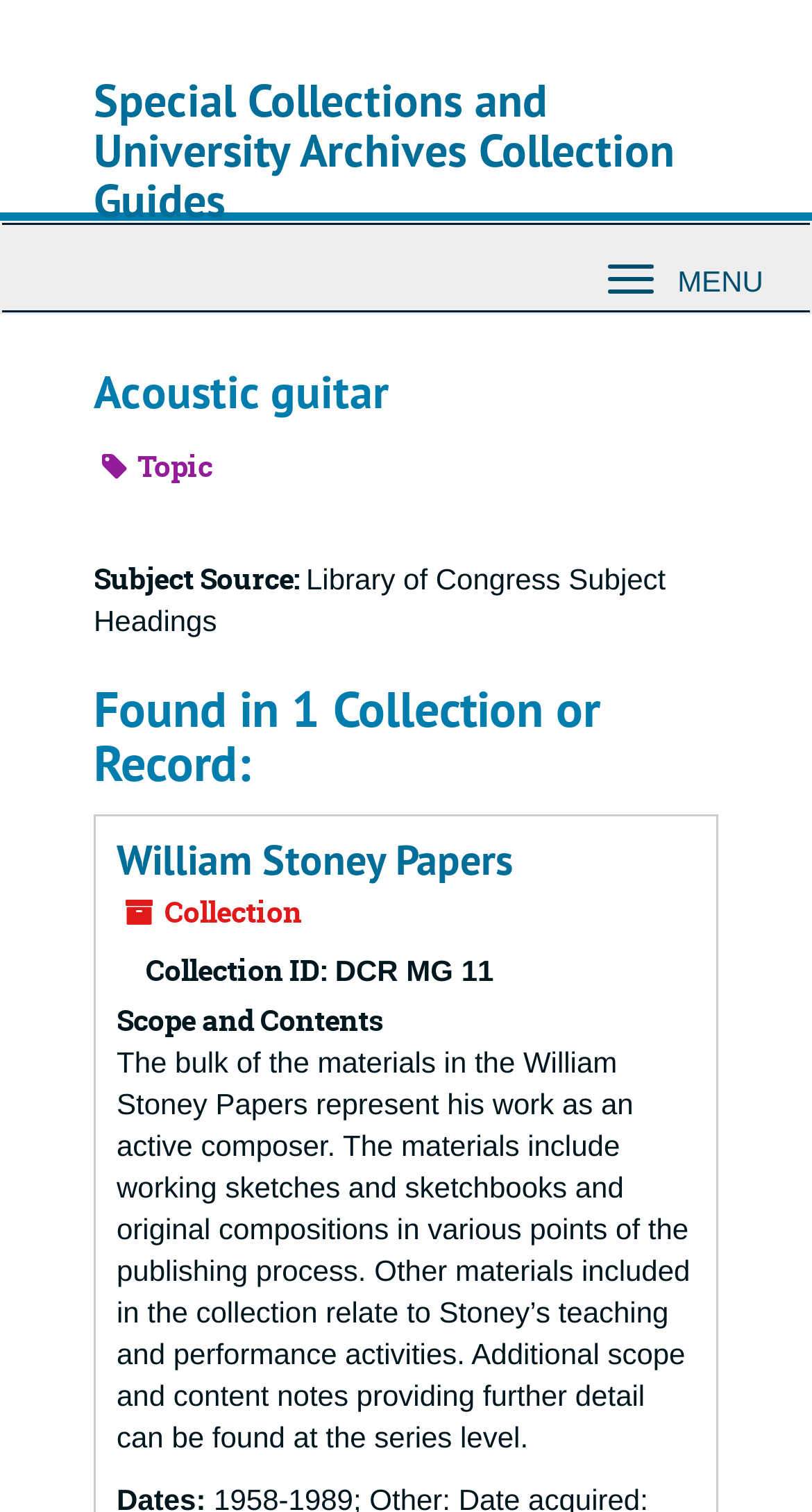Bounding box coordinates are specified in the format (top-left x, top-left y, bottom-right x, bottom-right y). All values are floating point numbers bounded between 0 and 1. Please provide the bounding box coordinate of the region this sentence describes: Toggle Navigation

[0.721, 0.165, 0.921, 0.205]